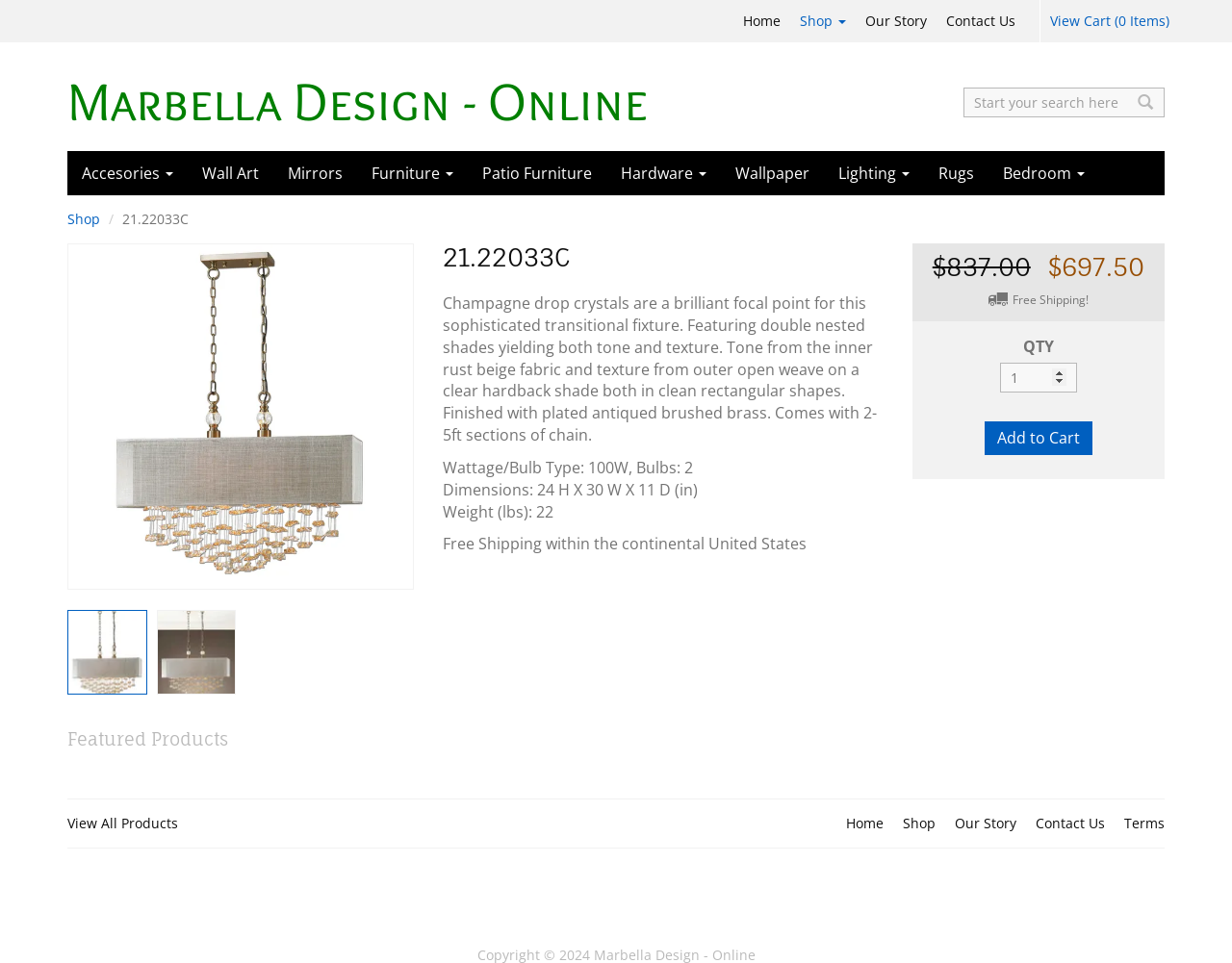Based on the image, give a detailed response to the question: What is the price of the product?

The price of the product is mentioned on the webpage as '$837.00' and also has a discounted price of '$697.50'.